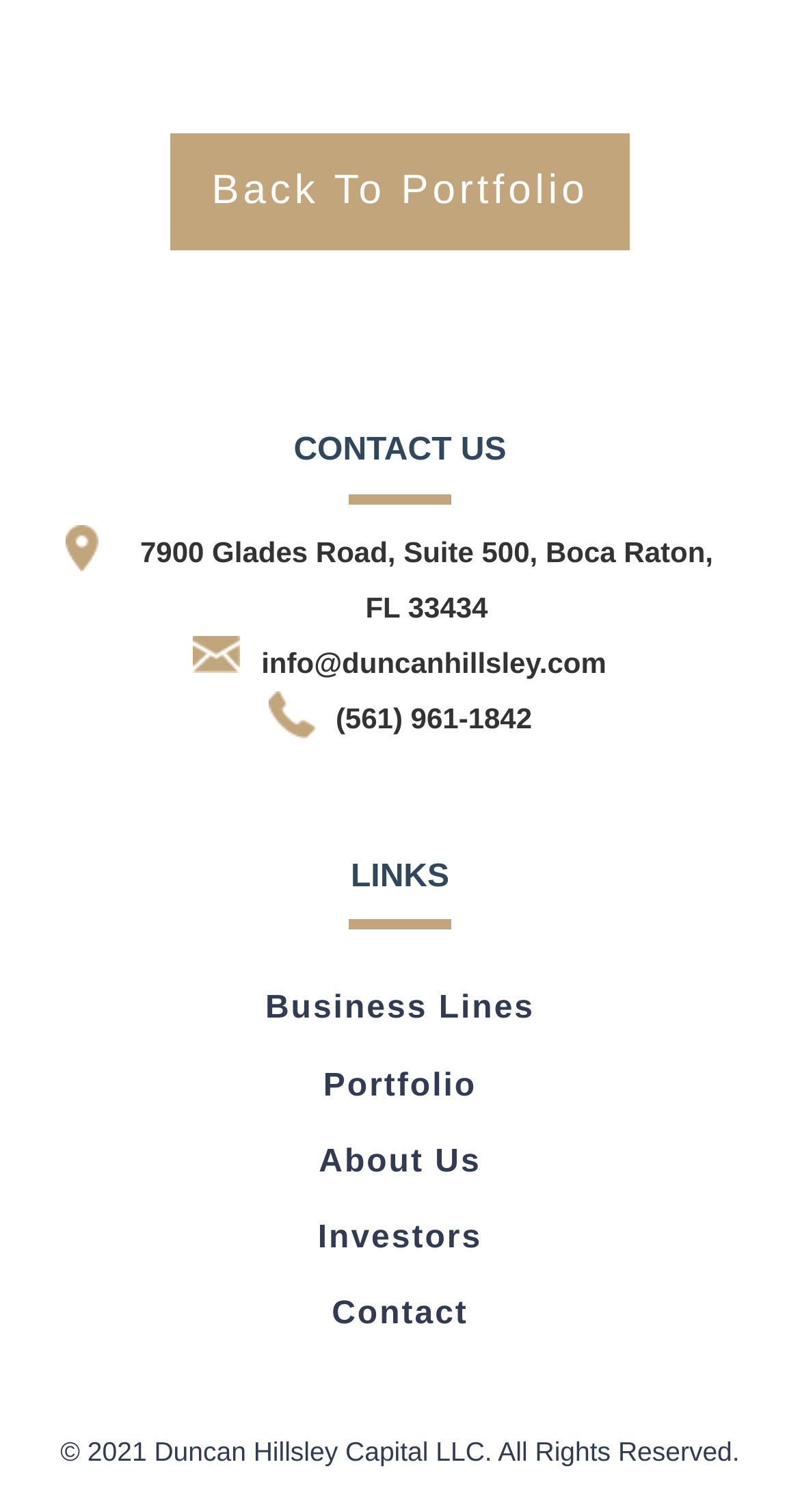Locate the bounding box coordinates of the element's region that should be clicked to carry out the following instruction: "View Cloud Adoption and Migration". The coordinates need to be four float numbers between 0 and 1, i.e., [left, top, right, bottom].

None